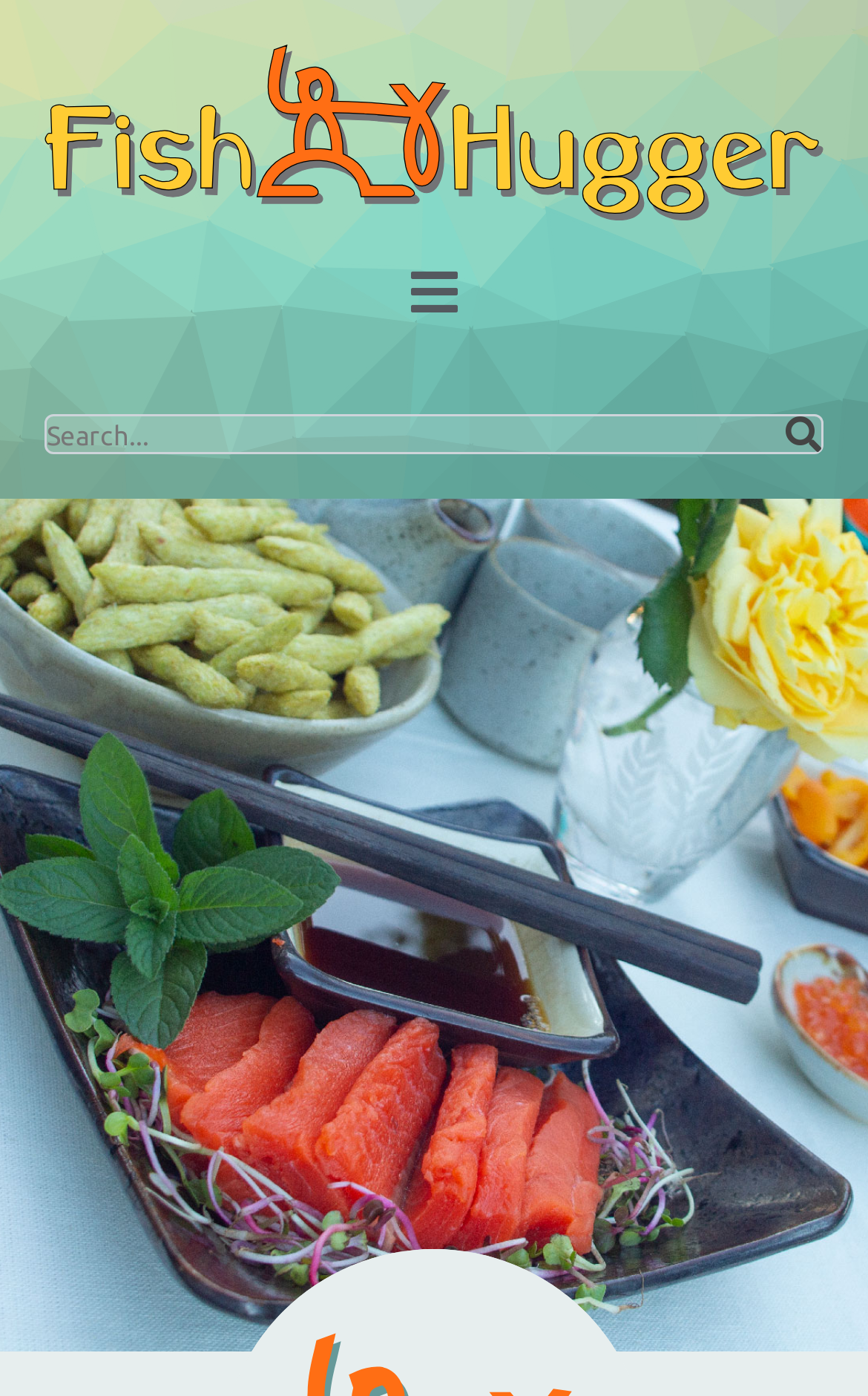Locate the bounding box for the described UI element: "parent_node: Search name="s" placeholder="Search..."". Ensure the coordinates are four float numbers between 0 and 1, formatted as [left, top, right, bottom].

[0.054, 0.298, 0.905, 0.324]